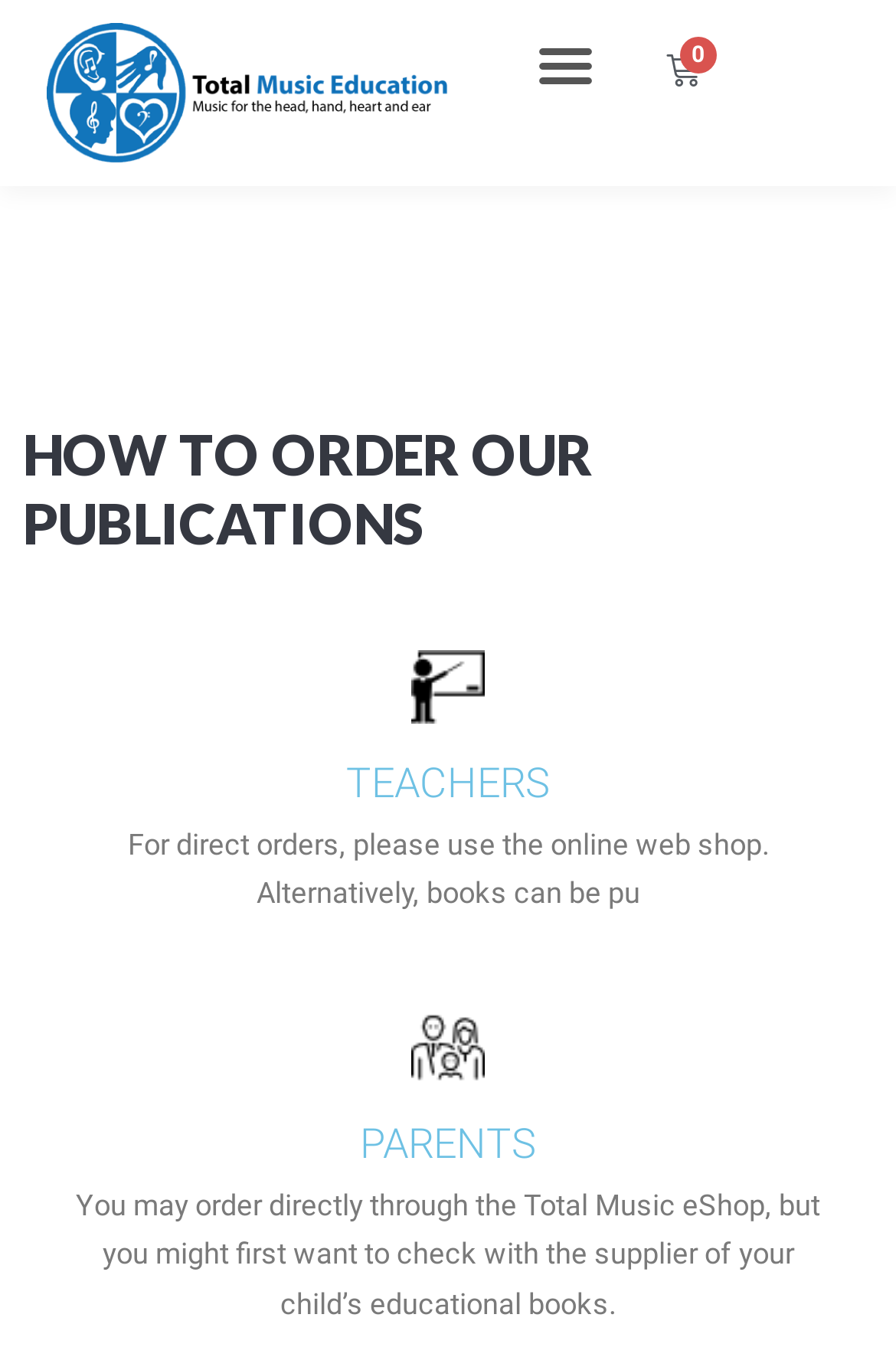Answer the question in one word or a short phrase:
What type of users can order publications?

Teachers and Parents